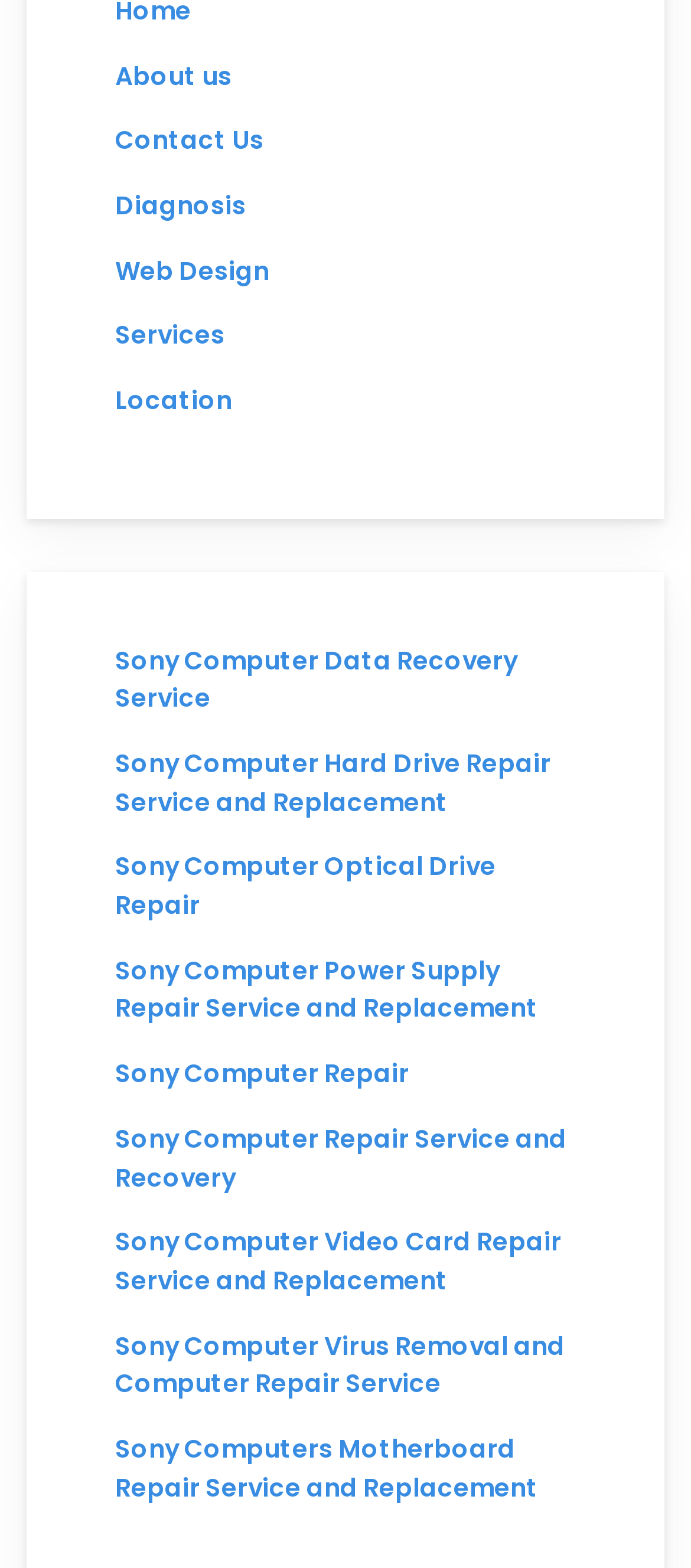Using the description: "About us", identify the bounding box of the corresponding UI element in the screenshot.

[0.167, 0.037, 0.336, 0.059]